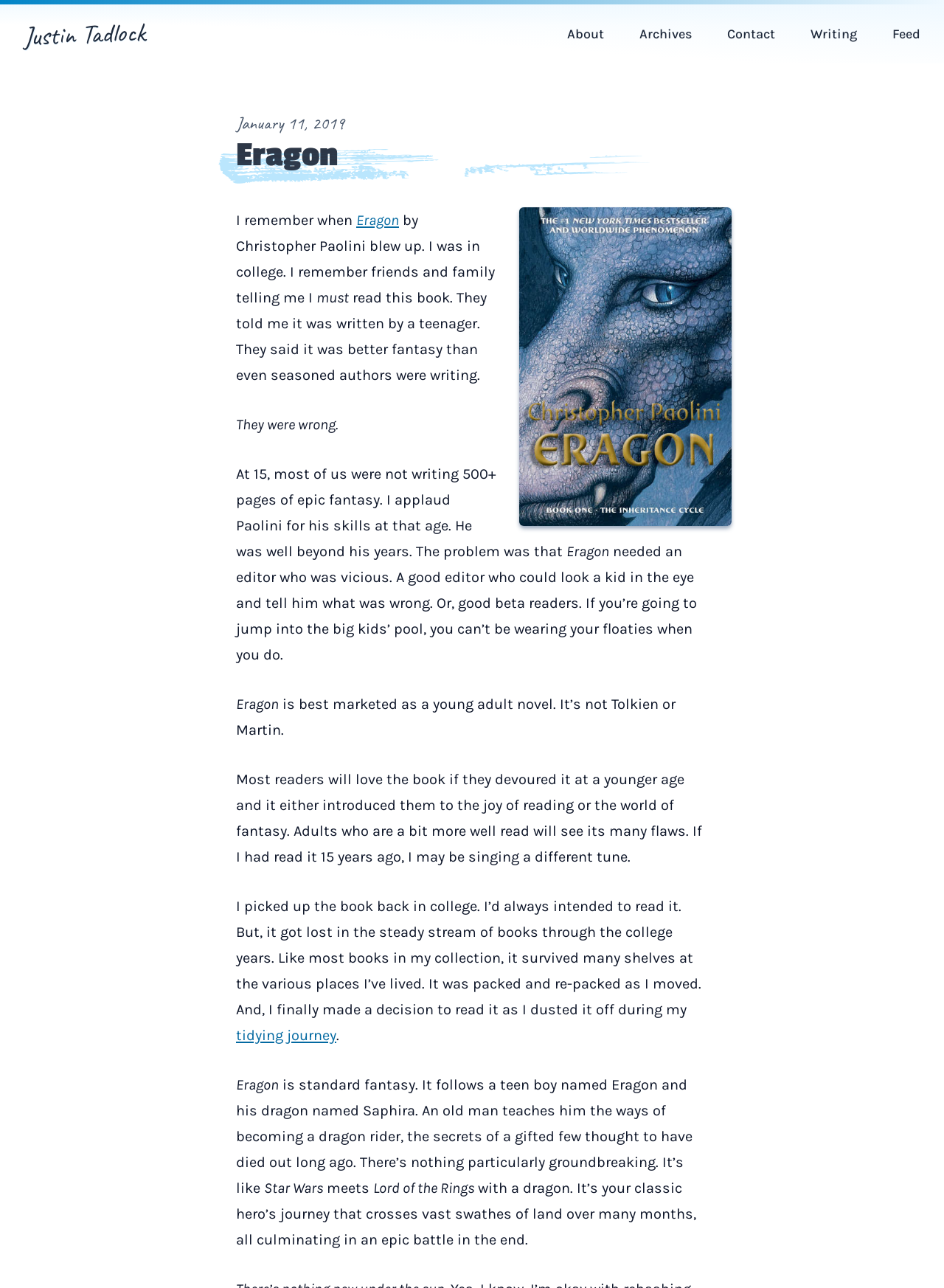Give a detailed account of the webpage, highlighting key information.

The webpage is a blog post about the book "Eragon" by Christopher Paolini. At the top, there is a heading with the title "Eragon" and a link to the author's name, "Justin Tadlock". Below this, there are five links to other sections of the website: "About", "Archives", "Contact", "Writing", and "Feed".

The main content of the post is a personal reflection on the book "Eragon". The text is divided into several paragraphs, with the first paragraph starting with the sentence "I remember when Eragon by Christopher Paolini blew up." The text discusses the author's experience with the book, how it was recommended to them by friends and family, and their own thoughts on the book's quality.

To the right of the first paragraph, there is an image of the book cover, featuring a blue dragon named Saphira. The image is positioned above the main text, taking up about a quarter of the page.

Throughout the post, there are several mentions of the book's plot, including the main character Eragon and his dragon Saphira, as well as comparisons to other fantasy series like "Star Wars" and "Lord of the Rings". The text also discusses the book's flaws and how it is best marketed as a young adult novel.

At the bottom of the post, there is a link to another article, "tidying journey", which is mentioned in the context of the author's decision to finally read the book after many years.